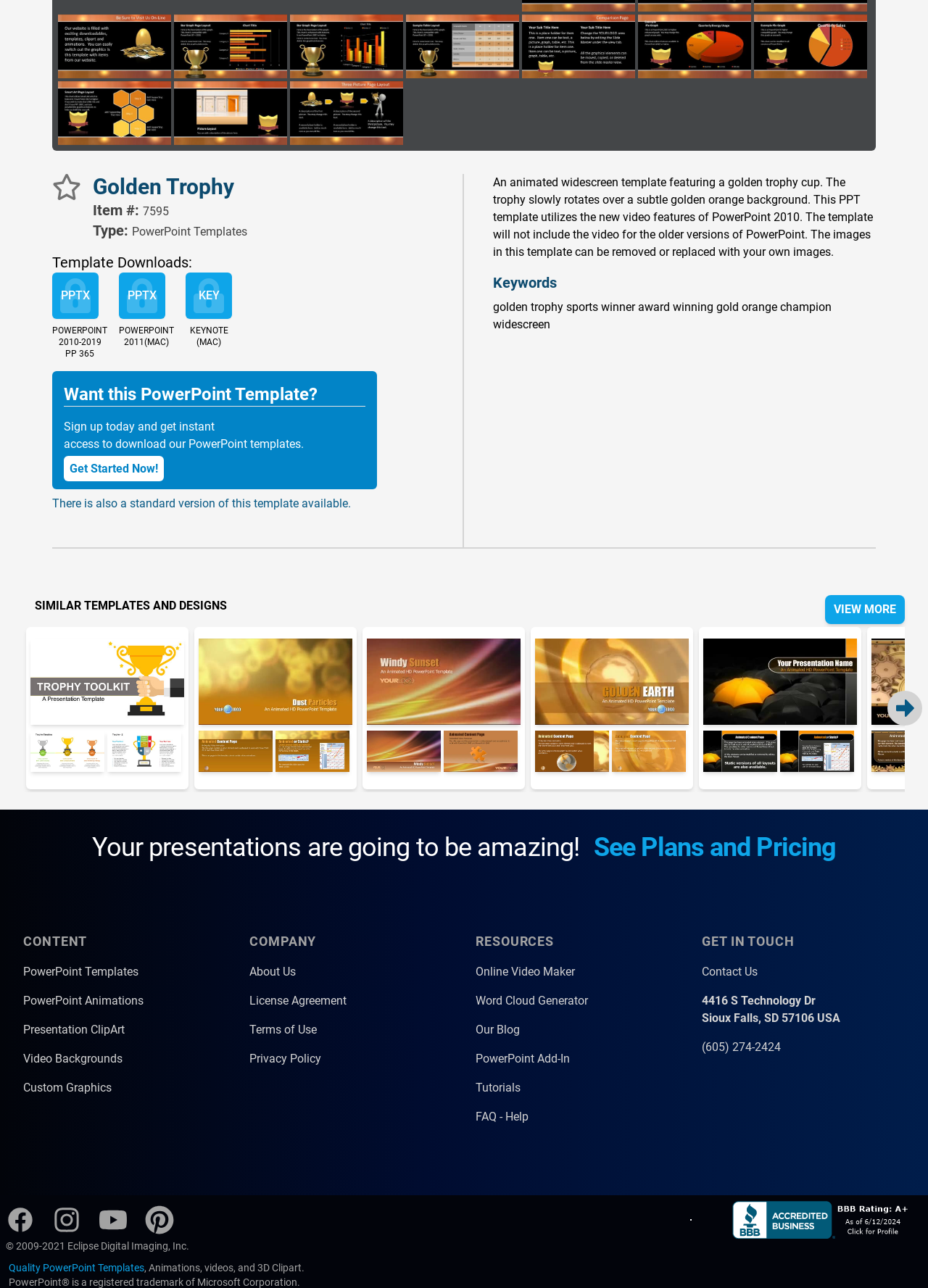Determine the bounding box for the UI element that matches this description: "alt="Presenter Media BBB Business Review"".

[0.789, 0.932, 0.984, 0.962]